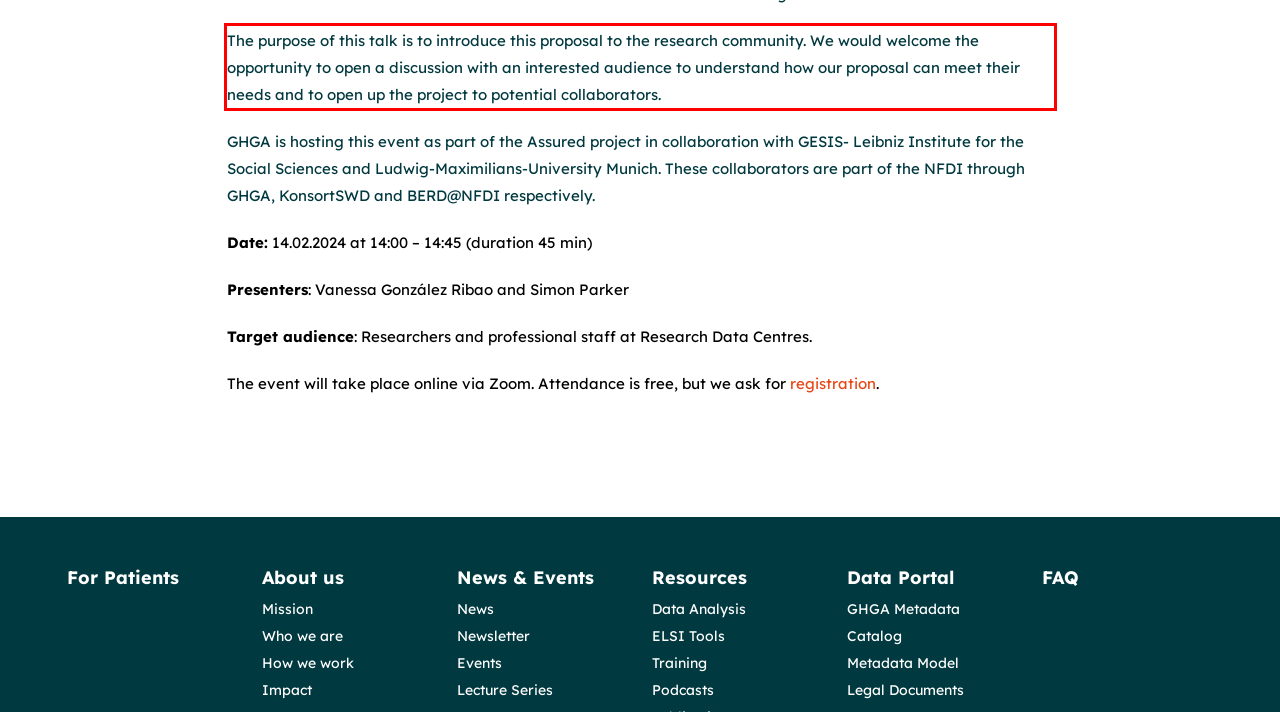Given a screenshot of a webpage containing a red rectangle bounding box, extract and provide the text content found within the red bounding box.

The purpose of this talk is to introduce this proposal to the research community. We would welcome the opportunity to open a discussion with an interested audience to understand how our proposal can meet their needs and to open up the project to potential collaborators.